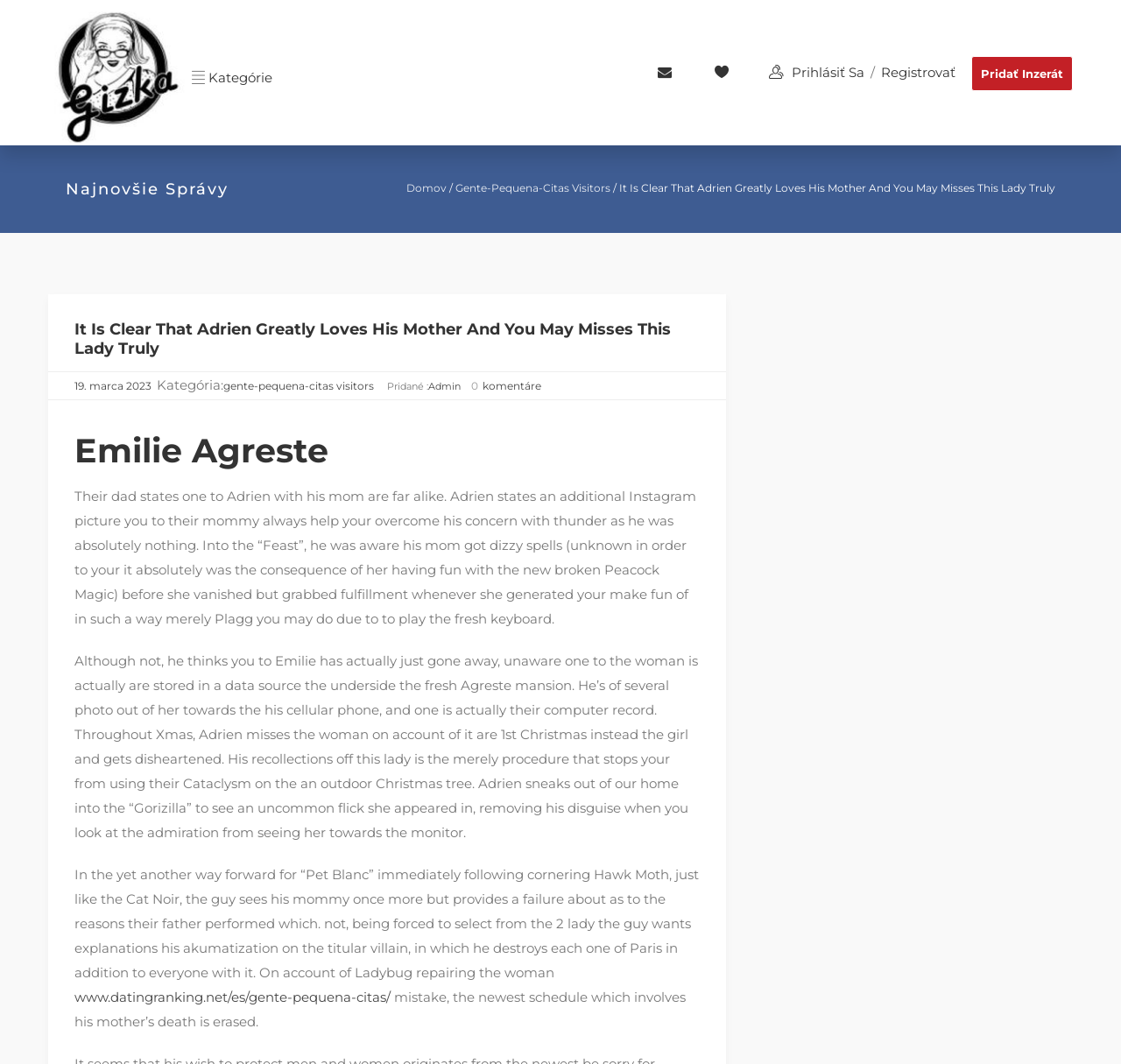What is the name of Adrien's mother?
Please provide a single word or phrase in response based on the screenshot.

Emilie Agreste